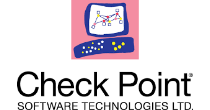Give an in-depth description of the image.

The image features the logo of Check Point Software Technologies Ltd., depicted prominently with a stylized computer screen showcasing a network diagram in vibrant colors. The logo is framed in a pink background, which contrasts with the blue computer illustration and the bold lettering of "Check Point" below. This design symbolizes Check Point's focus on cybersecurity solutions and represents its commitment to providing secure network and data protection services. The inclusion of the company's name establishes its identity and brand recognition in the tech industry.